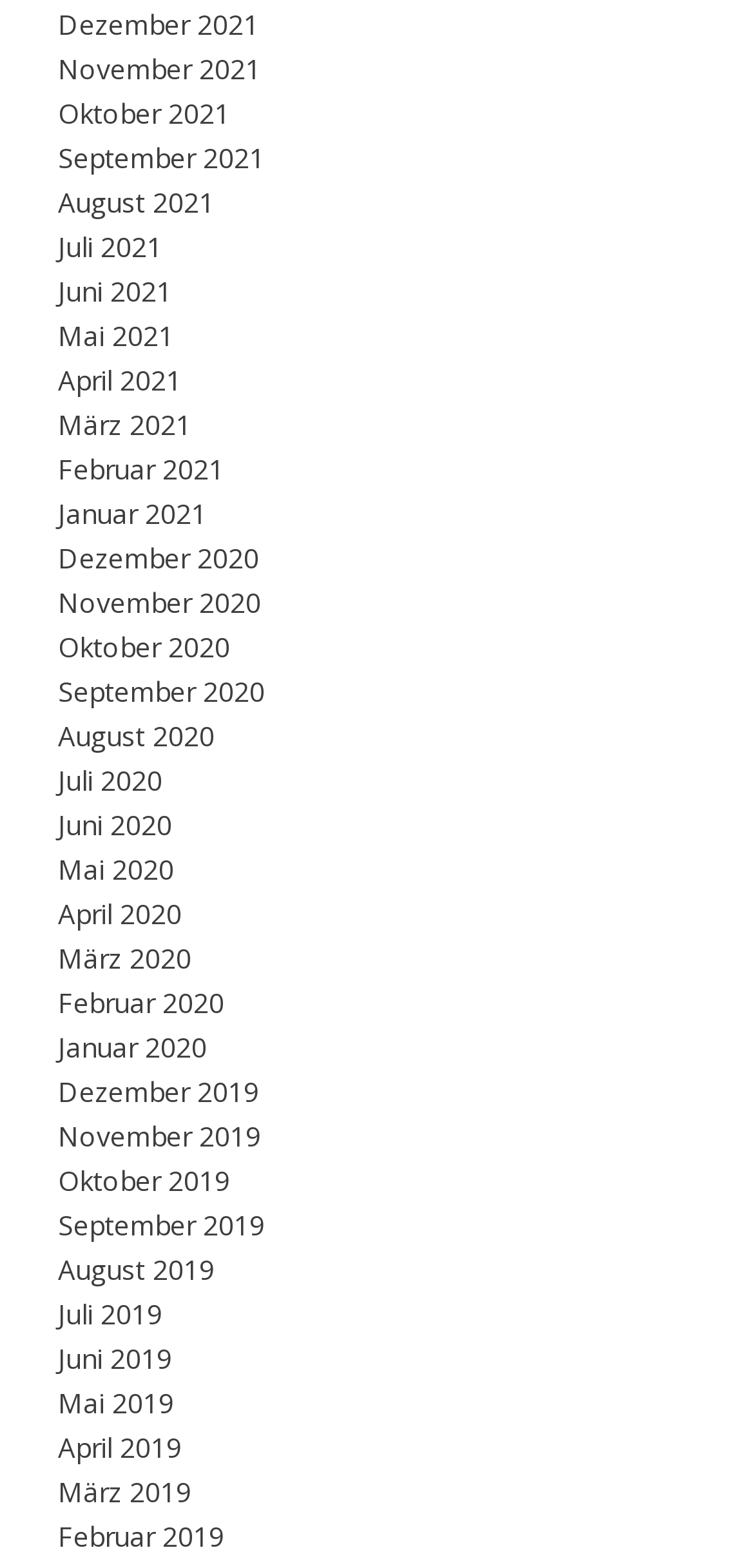Please identify the bounding box coordinates of the clickable element to fulfill the following instruction: "view August 2020". The coordinates should be four float numbers between 0 and 1, i.e., [left, top, right, bottom].

[0.077, 0.458, 0.285, 0.481]